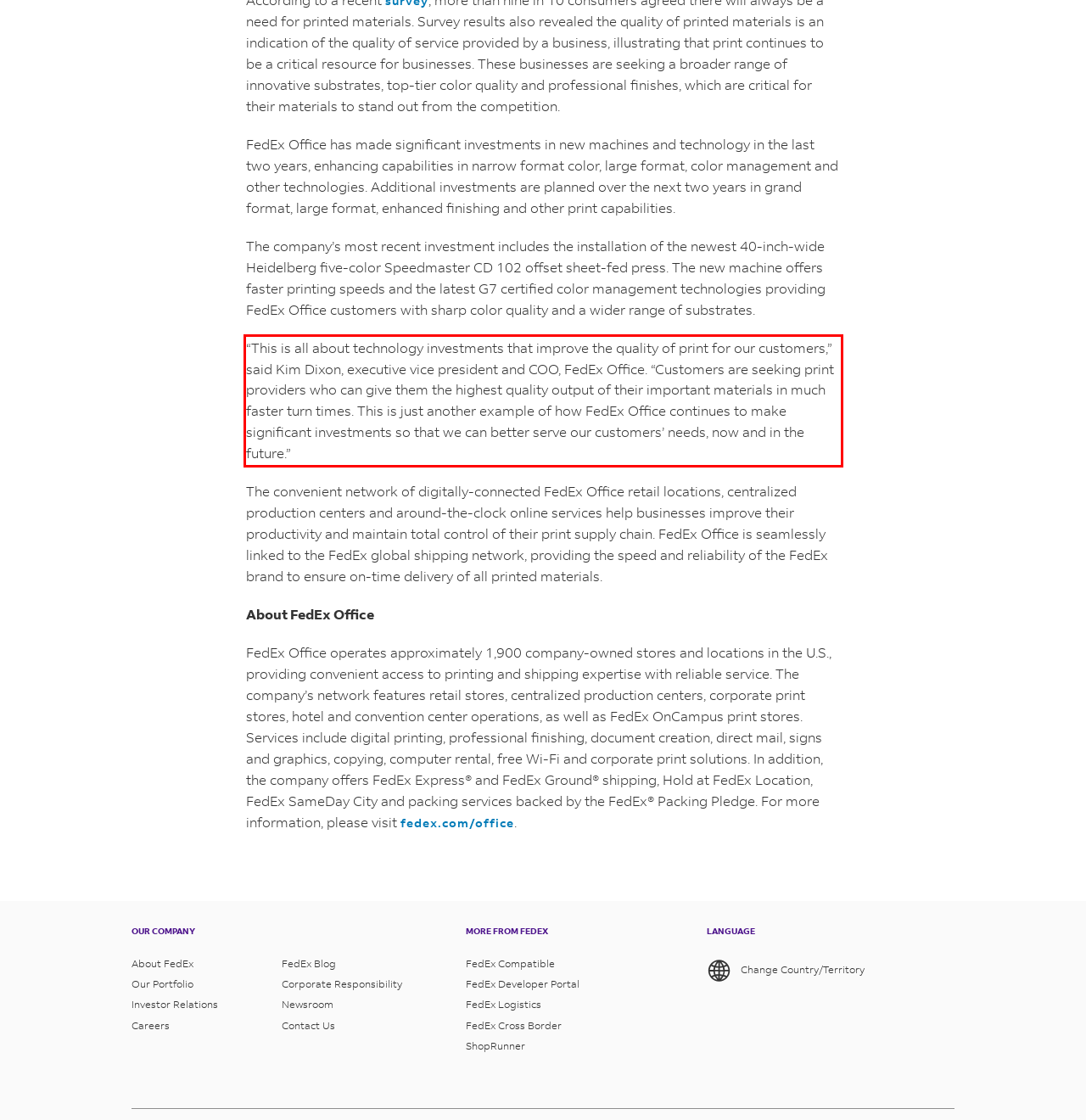In the given screenshot, locate the red bounding box and extract the text content from within it.

“This is all about technology investments that improve the quality of print for our customers,” said Kim Dixon, executive vice president and COO, FedEx Office. “Customers are seeking print providers who can give them the highest quality output of their important materials in much faster turn times. This is just another example of how FedEx Office continues to make significant investments so that we can better serve our customers’ needs, now and in the future.”